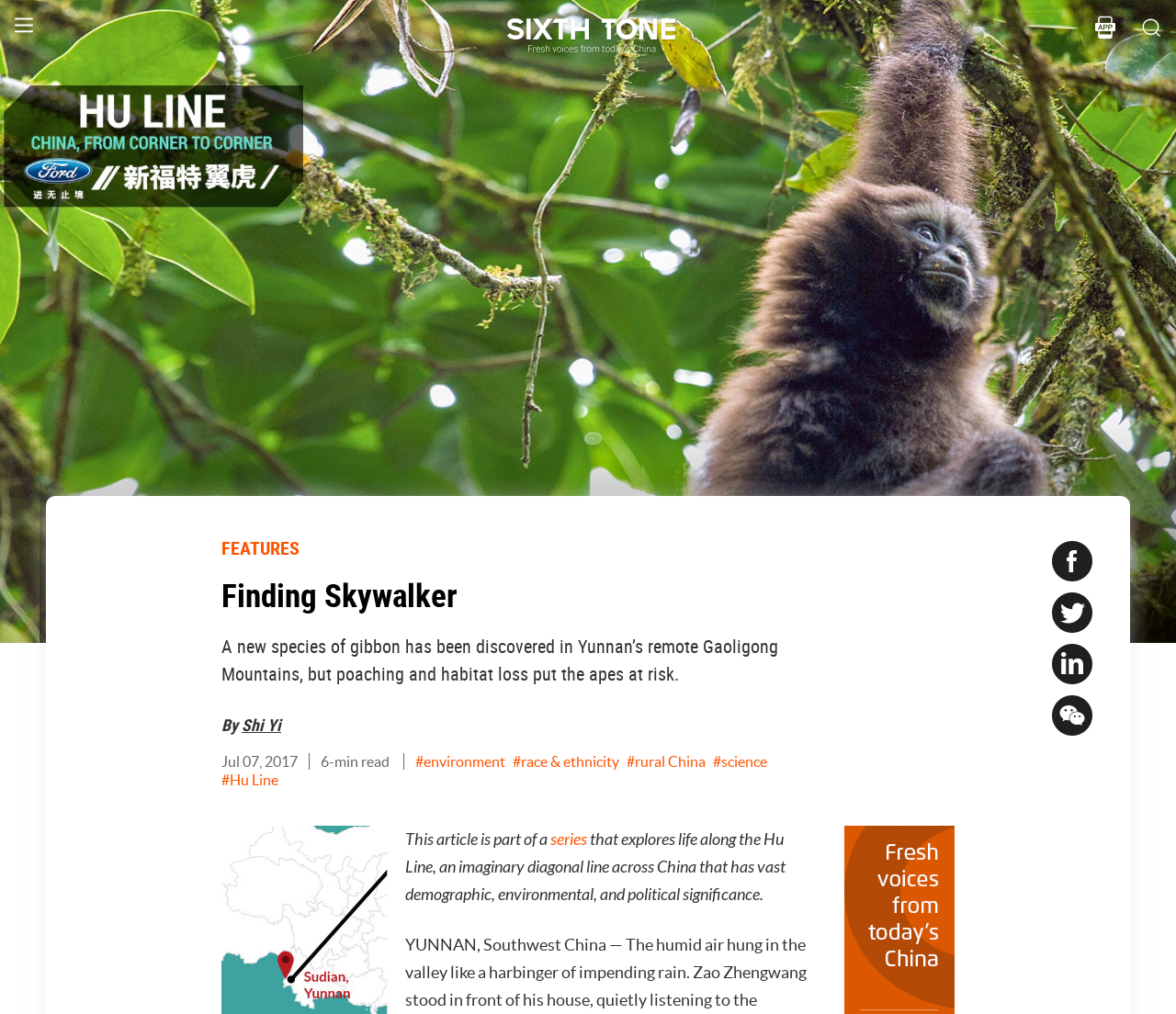What is the series that this article is part of?
Could you give a comprehensive explanation in response to this question?

I inferred this answer by reading the static text 'This article is part of a series that explores life along the Hu Line...' which suggests that the article is part of a series called Hu Line.